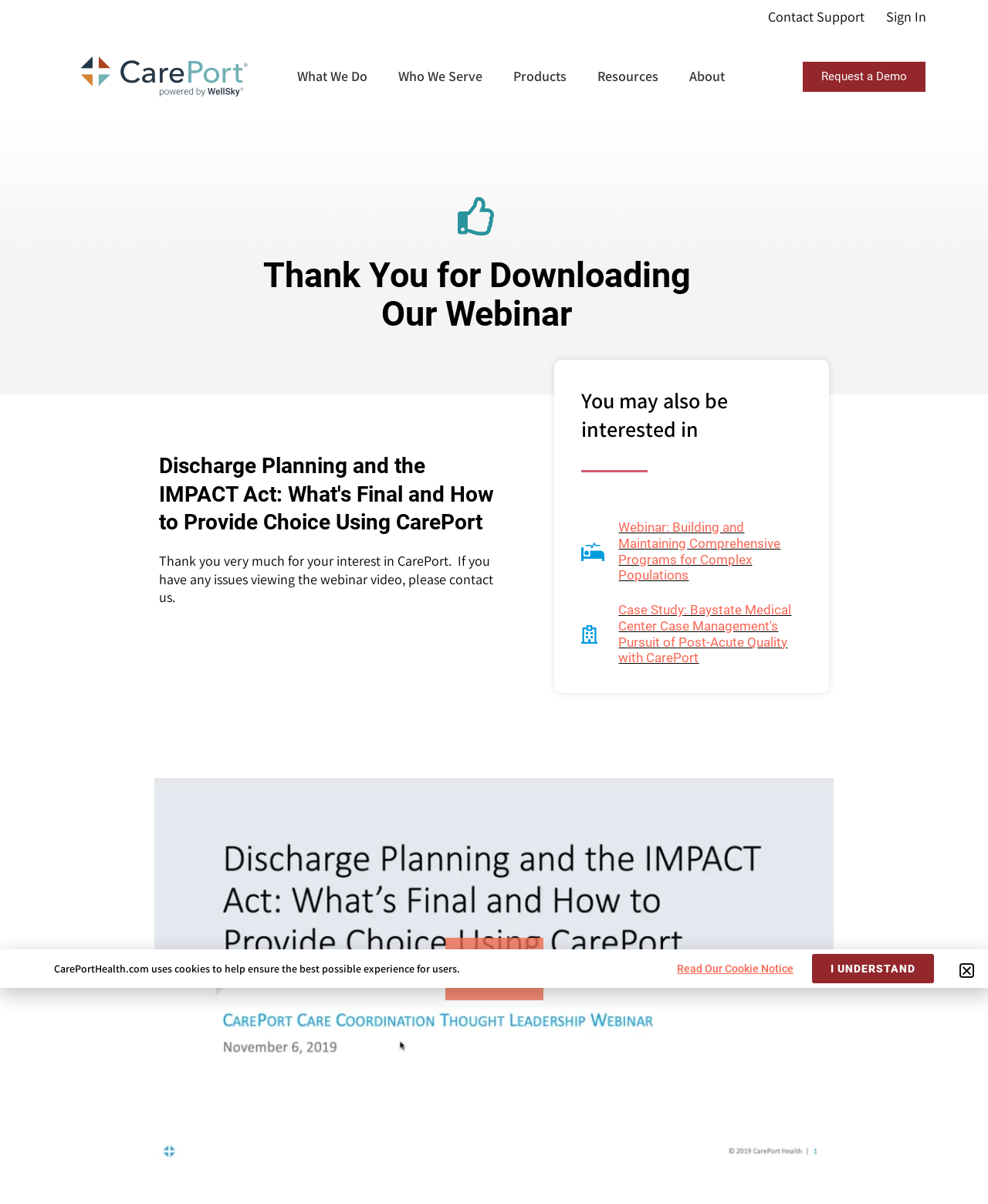What is the purpose of the 'Play' button?
Please respond to the question with a detailed and well-explained answer.

The 'Play' button is located below the Wistia video thumbnail and is likely used to play the webinar video. This can be inferred from its position and the context of the webpage, which is a thank you page for downloading a webinar.